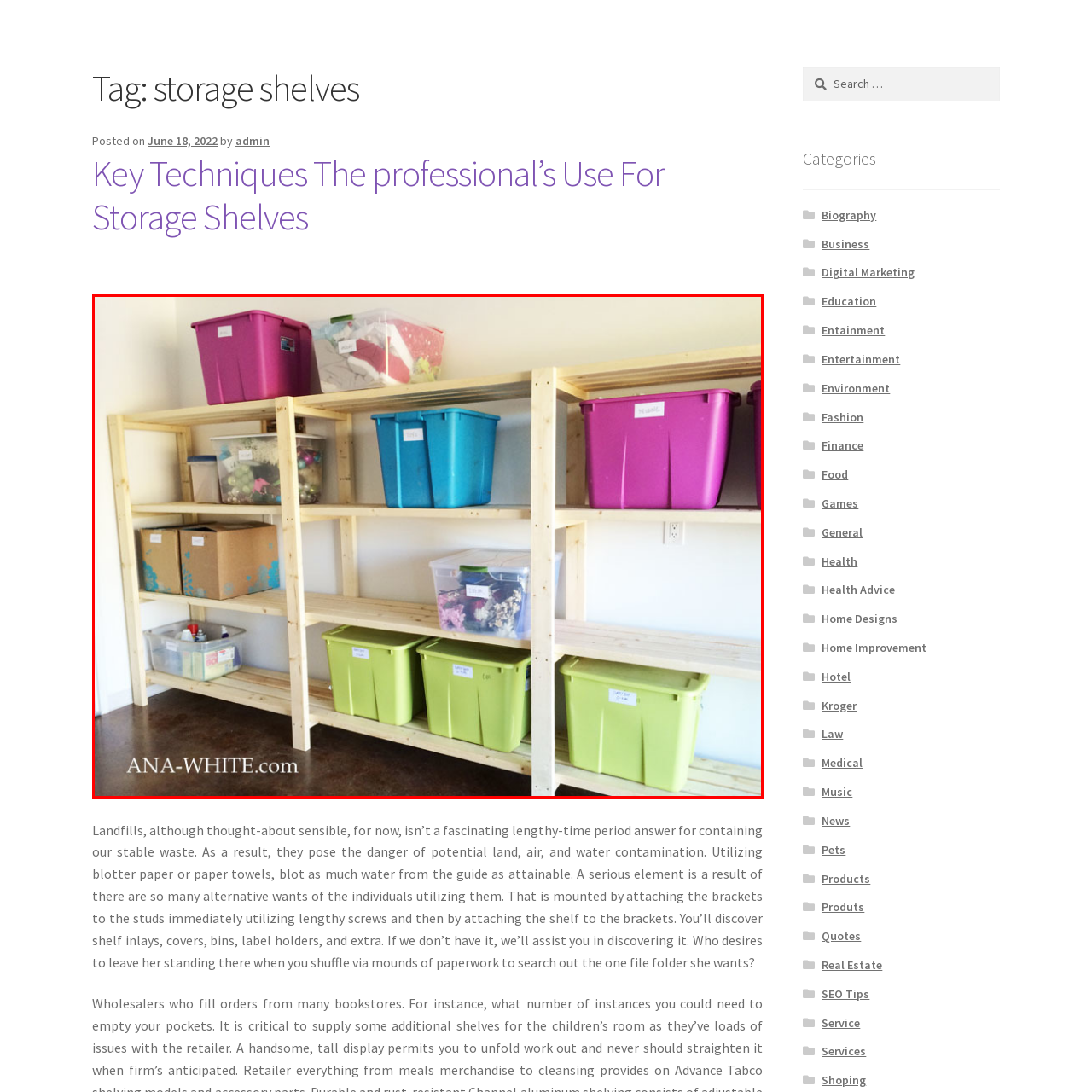Look closely at the image within the red-bordered box and thoroughly answer the question below, using details from the image: How many green bins are in the shelving unit?

The caption states that the lower shelf hosts two green bins, adding a pop of color and efficiency in organizing. Therefore, there are two green bins in the shelving unit.